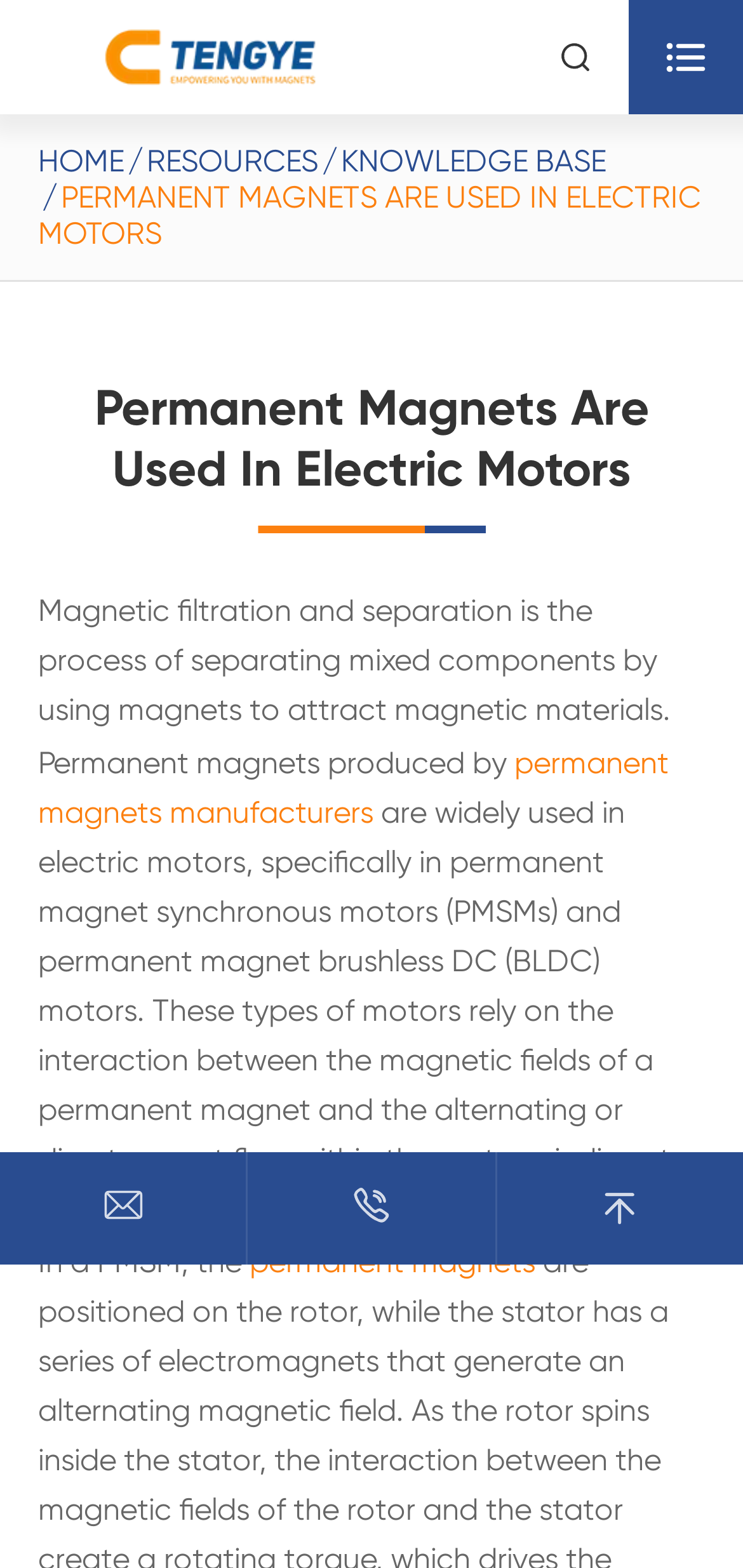Could you please study the image and provide a detailed answer to the question:
What is the process of separating mixed components using magnets?

The webpage content describes magnetic filtration and separation as the process of separating mixed components by using magnets to attract magnetic materials.